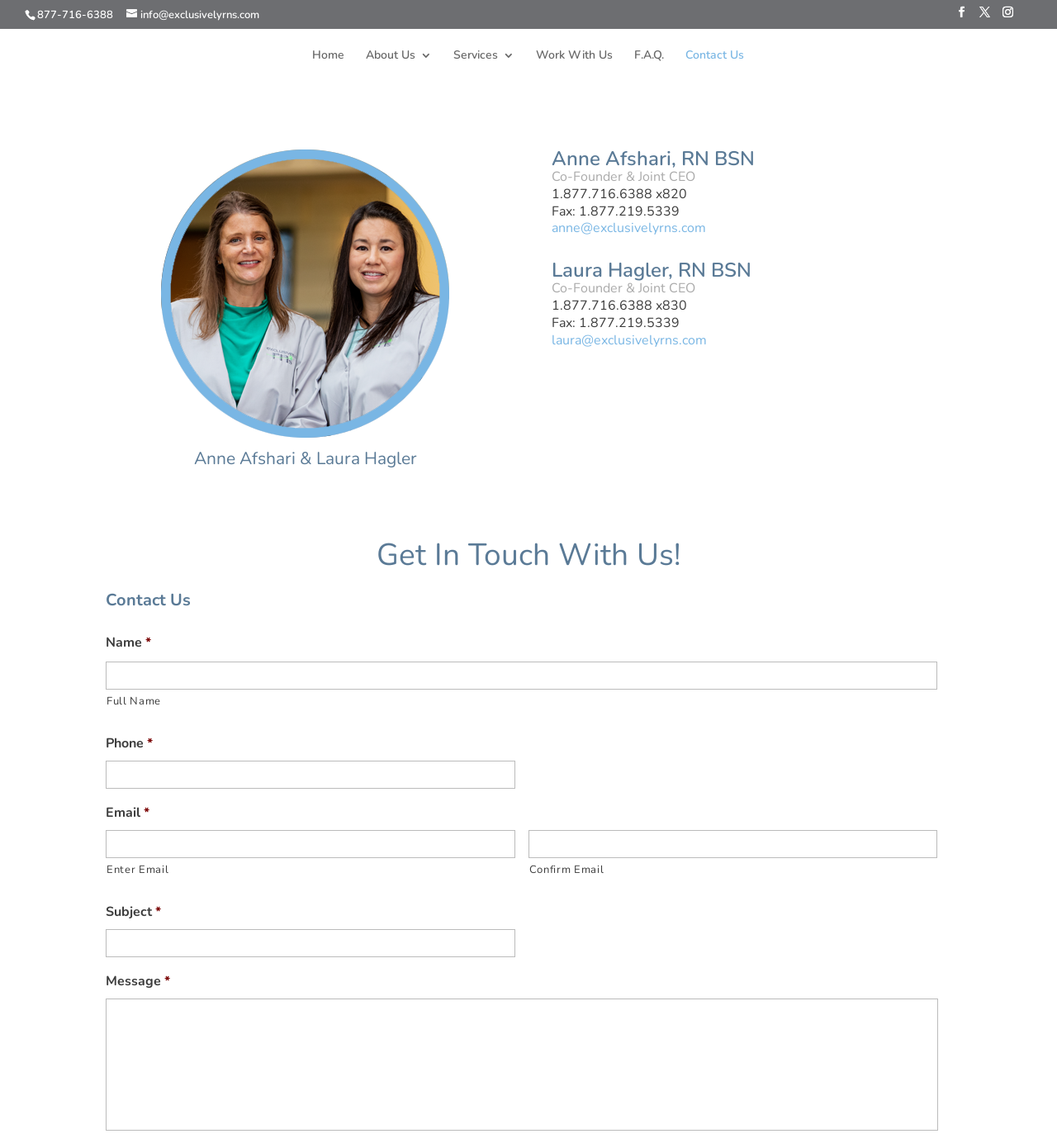Write an exhaustive caption that covers the webpage's main aspects.

The webpage is a contact page for "Exclusively RNs", a company founded by Anne Afshari and Laura Hagler, both RNs and Joint CEOs. At the top left, there are two phone numbers and an email address, followed by two social media links, Instagram and another unspecified platform, at the top right. 

Below the top section, there is a navigation menu with links to "Home", "About Us 3", "Services 3", "Work With Us", "F.A.Q.", and "Contact Us". 

On the left side, there is an image of Anne Afshari and Laura Hagler, accompanied by their names and titles in headings. Below their image, there are their contact information, including phone numbers, fax numbers, and email addresses.

On the right side, there is a contact form with fields for name, phone number, email, subject, and message. All fields are required except for the confirm email field. 

At the top of the contact form, there is a heading "Get In Touch With Us!" and below it, another heading "Contact Us".